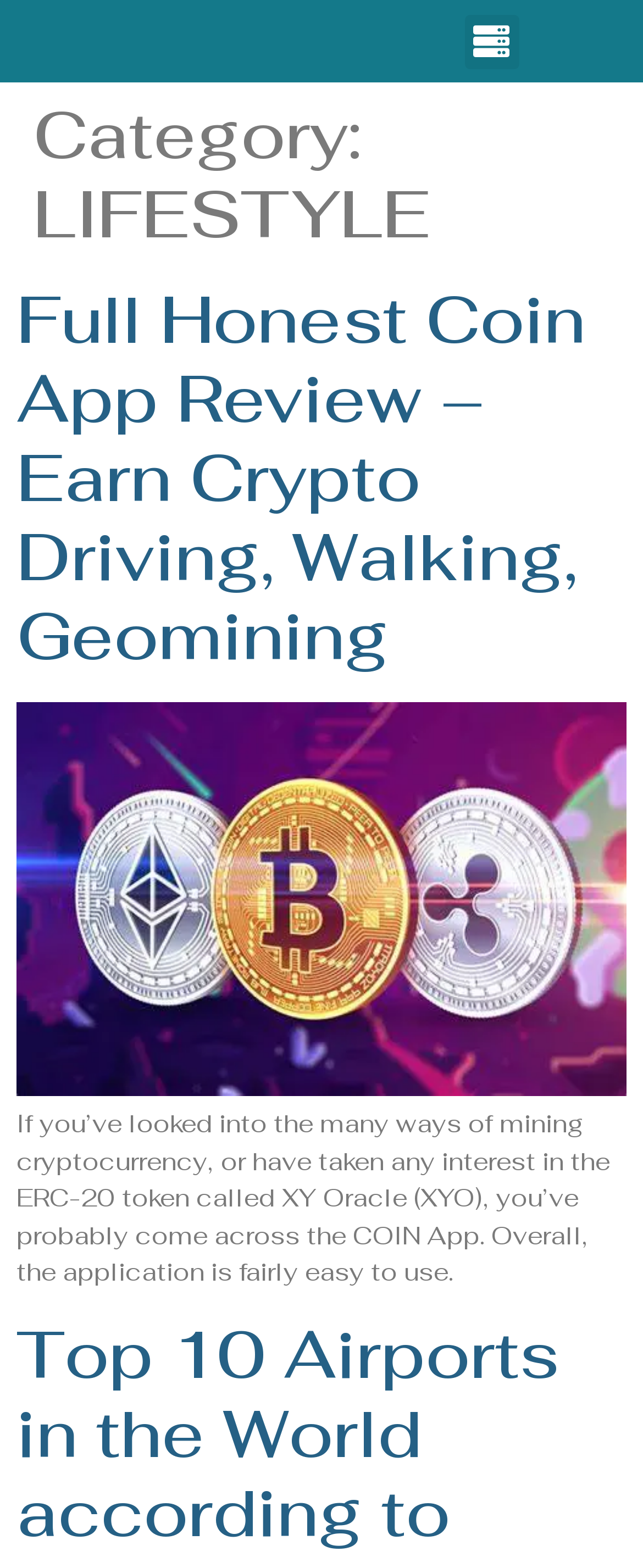Provide a brief response using a word or short phrase to this question:
How many links are there in the current article?

2